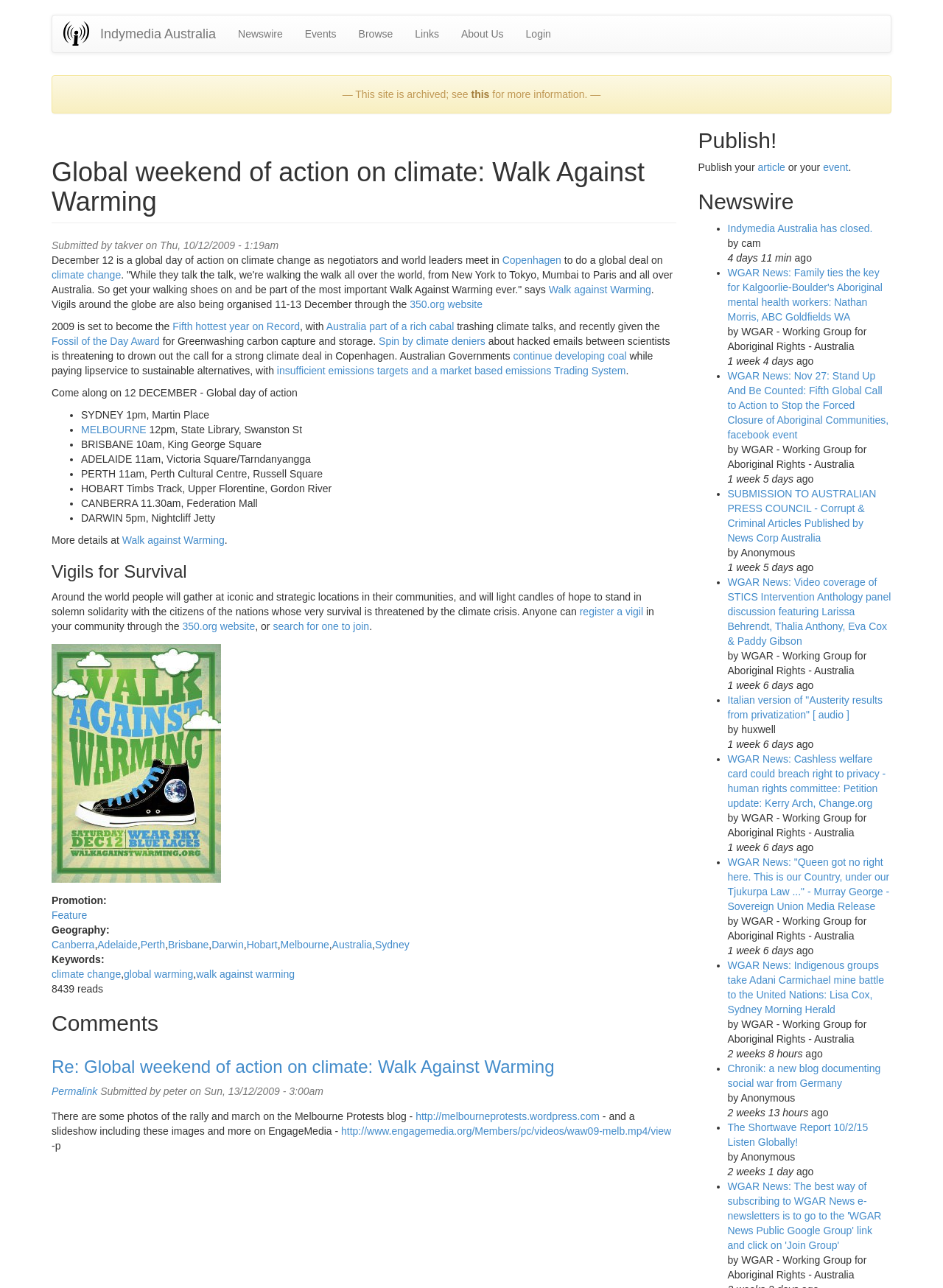Please find the bounding box coordinates of the element that you should click to achieve the following instruction: "Register a vigil in your community". The coordinates should be presented as four float numbers between 0 and 1: [left, top, right, bottom].

[0.615, 0.47, 0.682, 0.479]